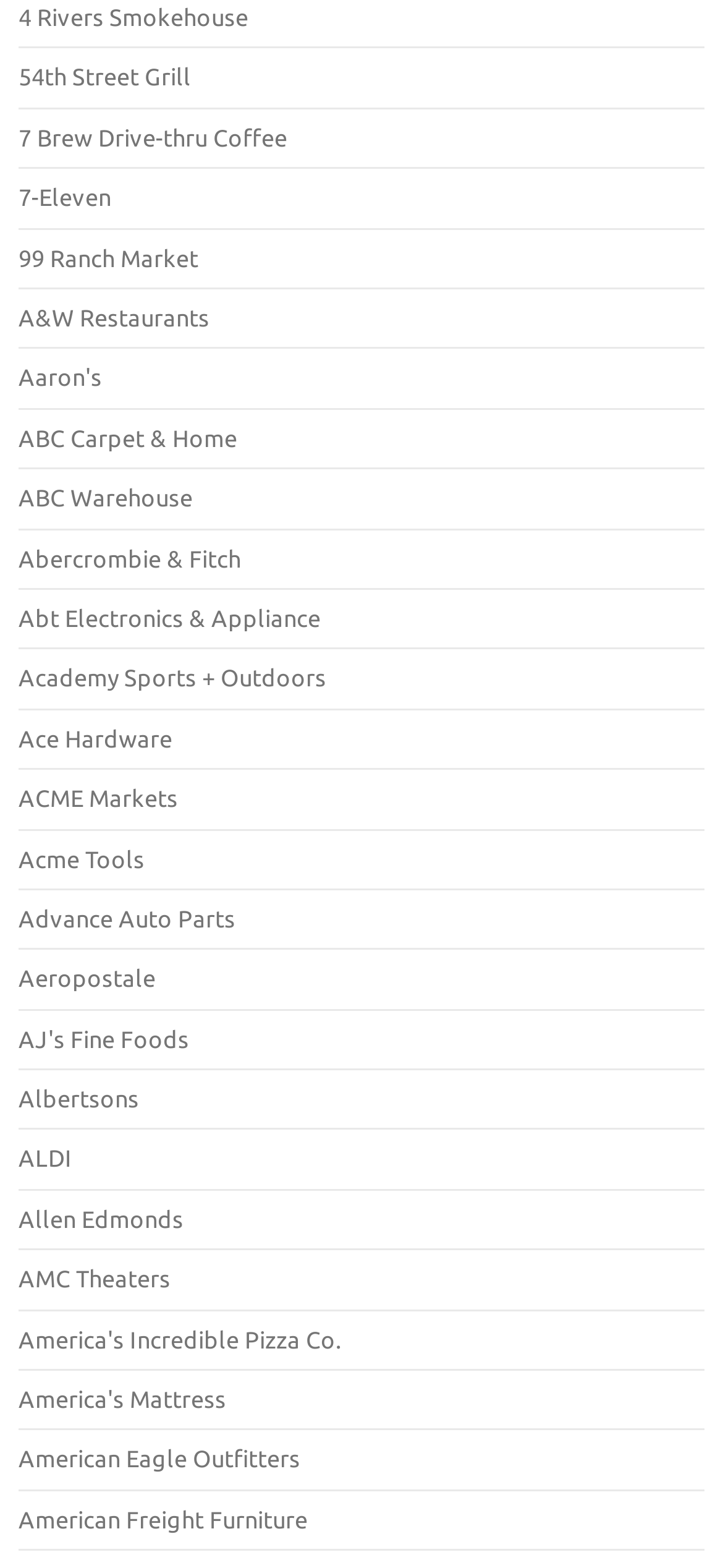Is there a brand starting with the letter 'A'?
Utilize the information in the image to give a detailed answer to the question.

Yes, there are several brands starting with the letter 'A', such as 'A&W Restaurants', 'Aaron's', 'ABC Carpet & Home', and many others. I determined this by examining the OCR text of each link element and identifying those that start with the letter 'A'.